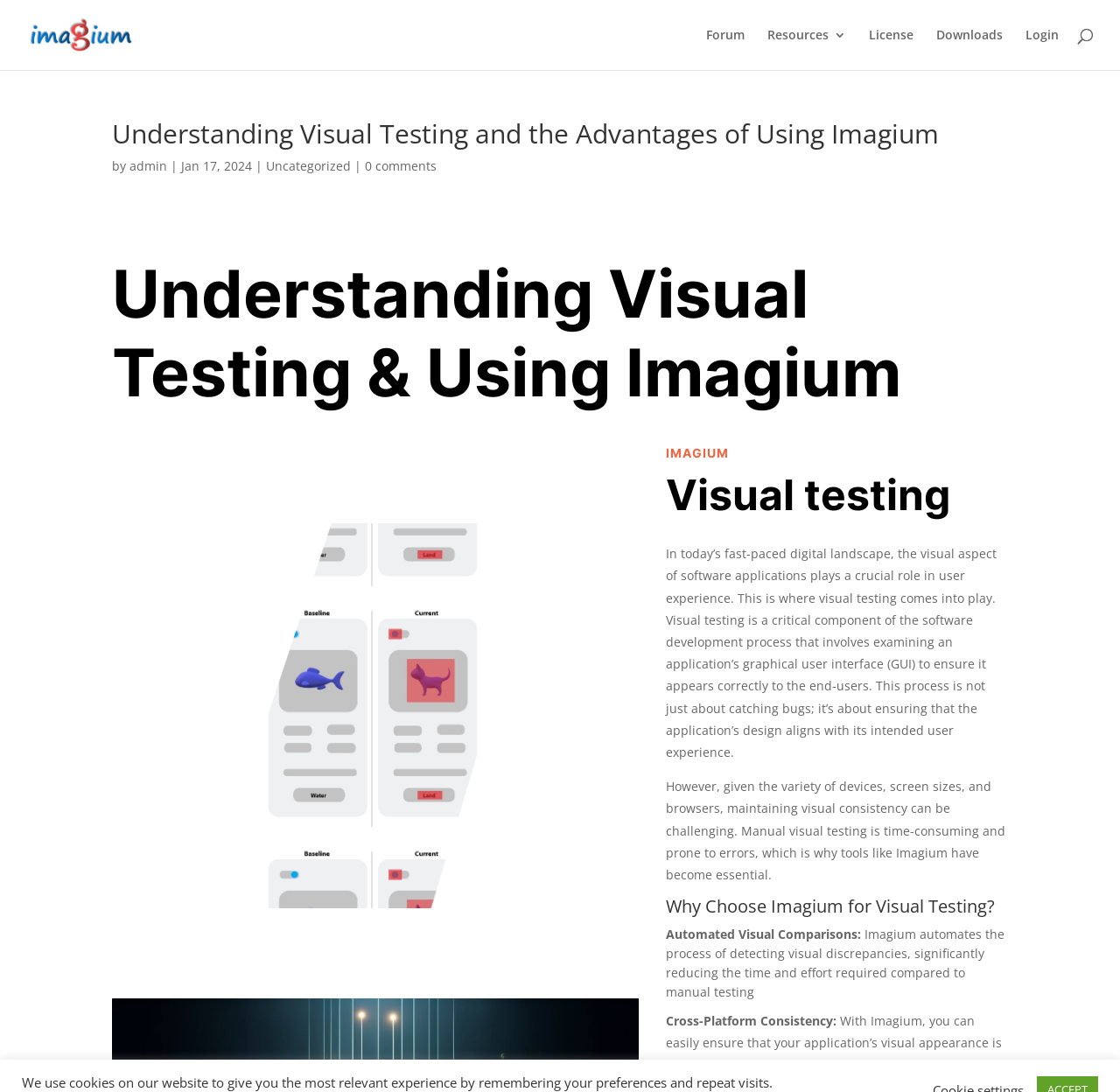Please identify the bounding box coordinates of the element's region that needs to be clicked to fulfill the following instruction: "Click on the Imagium logo". The bounding box coordinates should consist of four float numbers between 0 and 1, i.e., [left, top, right, bottom].

[0.027, 0.01, 0.142, 0.054]